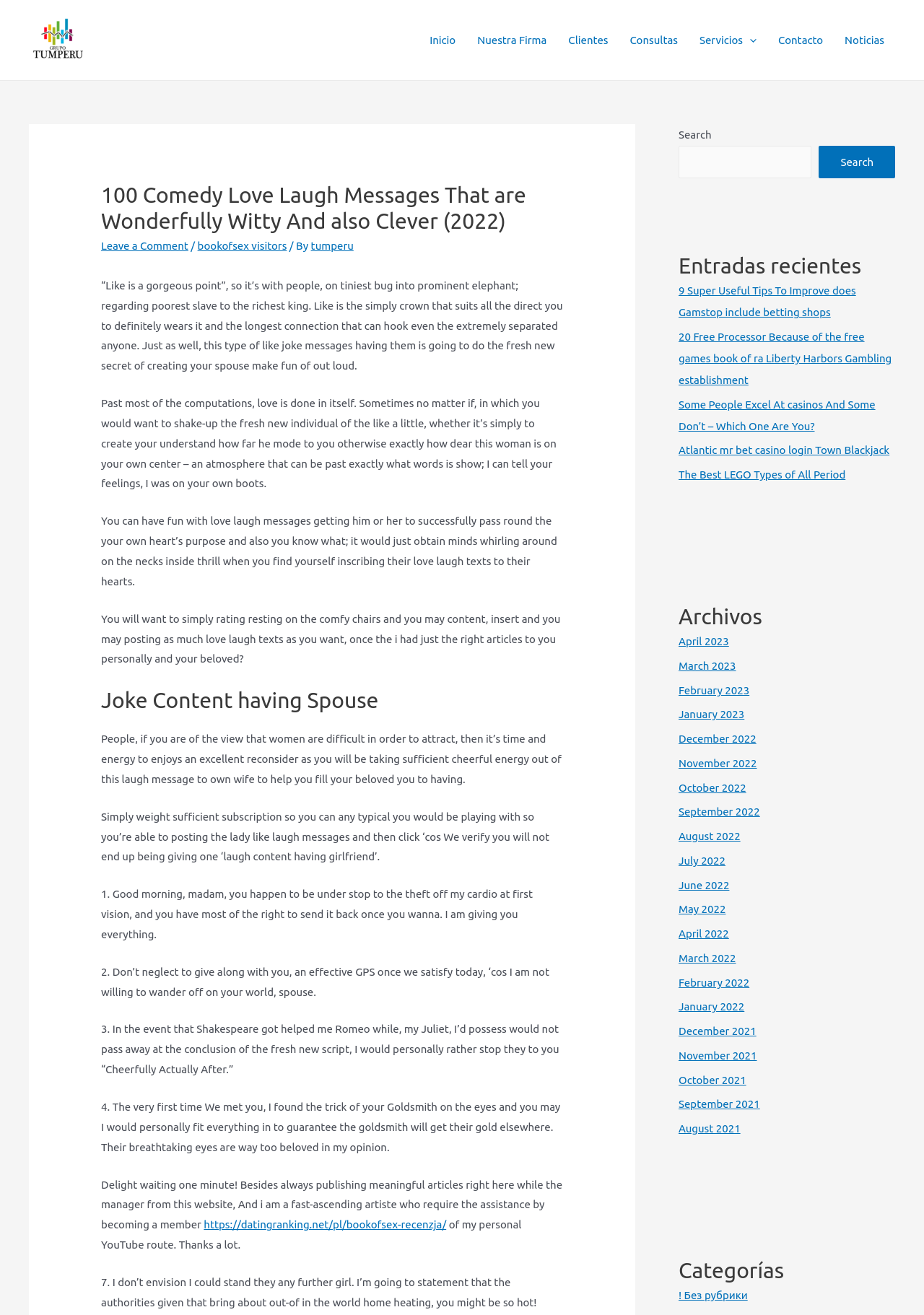Articulate a complete and detailed caption of the webpage elements.

This webpage is about comedy love laugh messages that are wonderfully witty and clever. At the top, there is a navigation menu with links to different sections of the website, including "Inicio", "Nuestra Firma", "Clientes", "Consultas", "Servicios", "Contacto", and "Noticias". Below the navigation menu, there is a header section with a title "100 Comedy Love Laugh Messages That are Wonderfully Witty And also Clever (2022)" and a link to "Leave a Comment". 

The main content of the webpage is divided into sections. The first section has a heading "Joke Content having Spouse" and contains several paragraphs of text discussing the importance of love and laughter in relationships. The text is followed by a series of love laugh messages, each with a number and a witty quote. 

To the right of the main content, there are three complementary sections. The first section has a search box and a button to search the website. The second section has a heading "Entradas recientes" and lists several recent posts with links to articles about various topics, including casinos and LEGO. The third section has a heading "Archivos" and lists links to archives of posts from different months and years.

At the bottom of the webpage, there is a section with a heading "Categorías" and a link to a category "! Без рубрики".